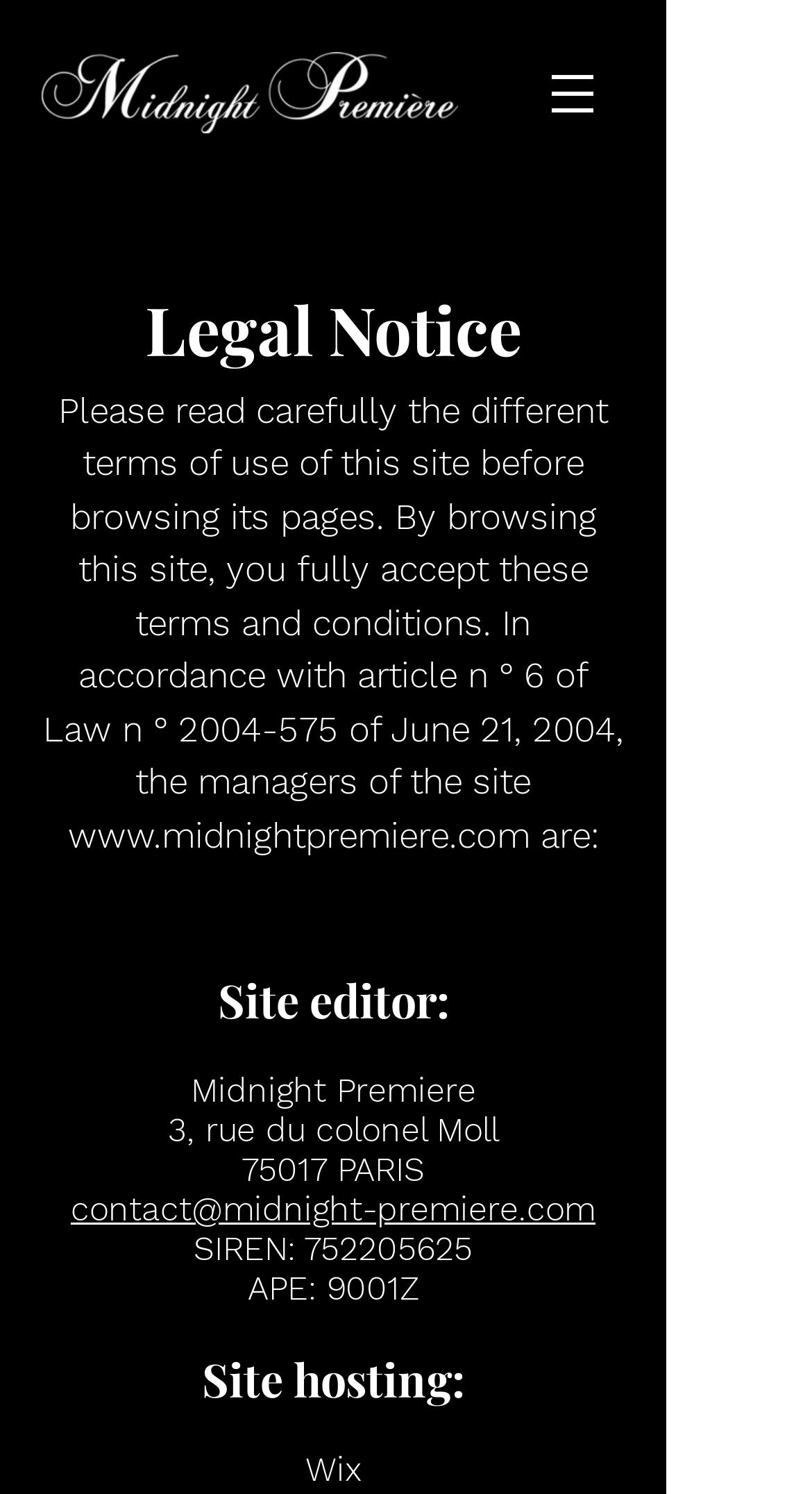Give a full account of the webpage's elements and their arrangement.

The webpage is about the legal notices of Midnight Premiere, a historical spectacle production company founded by Jean-Paul Bouron. 

At the top left corner, there is a white Midnight Premiere logo. Next to it, on the top right corner, there is a navigation menu labeled "Site" with a dropdown button. 

Below the navigation menu, there is a heading titled "Legal Notice". 

Under the heading, there is a paragraph of text that explains the terms of use of the site, stating that by browsing the site, users fully accept the terms and conditions. This paragraph is followed by a link to Law n° 2004-575 of June 21, 2004. 

The rest of the page is dedicated to providing the company's information, including the site editor, address, and contact email. The address is 3, rue du colonel Moll, 75017 PARIS. The contact email is contact@midnight-premiere.com. 

Additionally, the page provides the company's SIREN and APE numbers. At the bottom of the page, it is mentioned that the site is hosted by Wix.